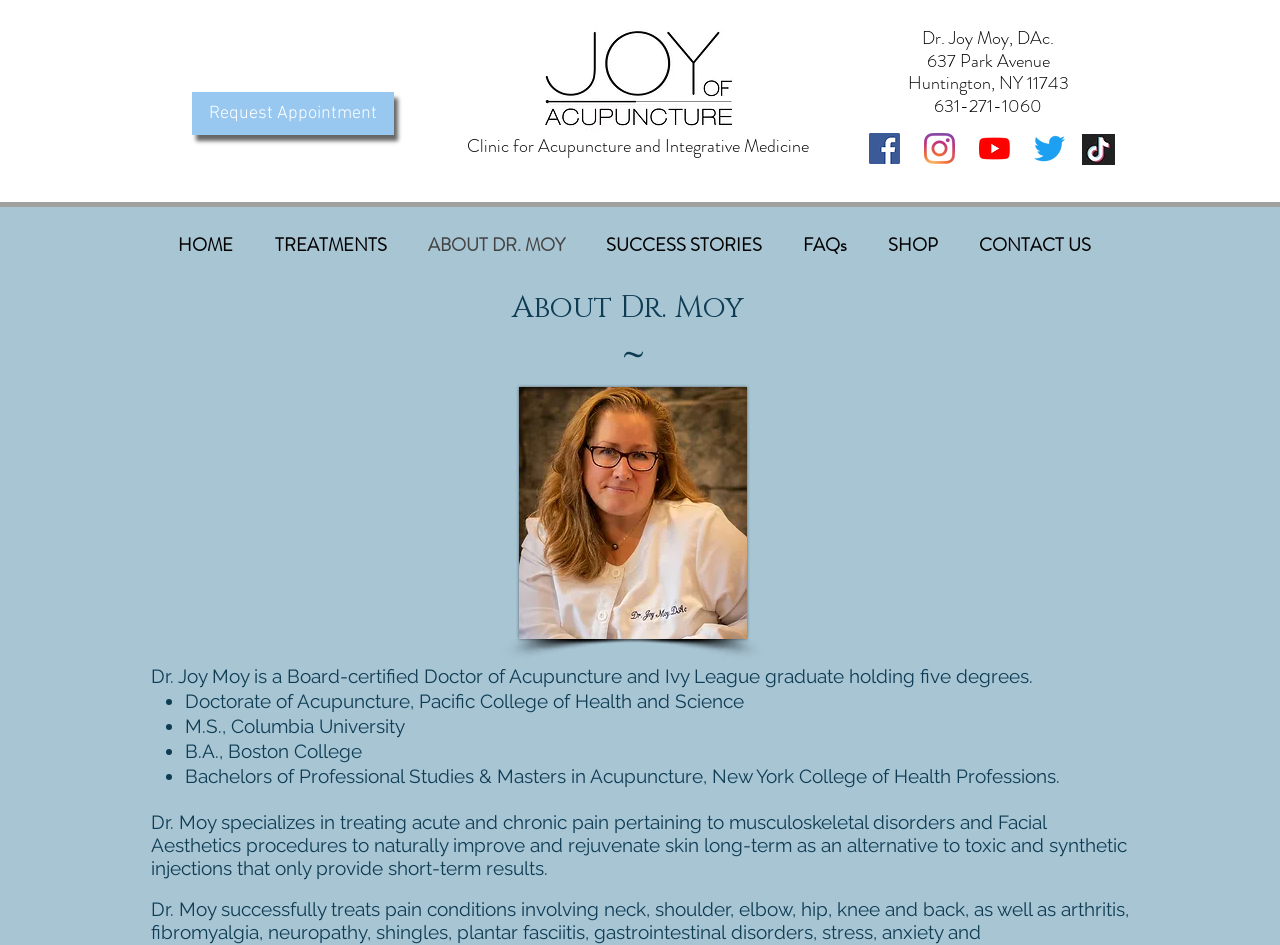What is Dr. Moy's specialization?
From the screenshot, supply a one-word or short-phrase answer.

Acute and chronic pain, Facial Aesthetics